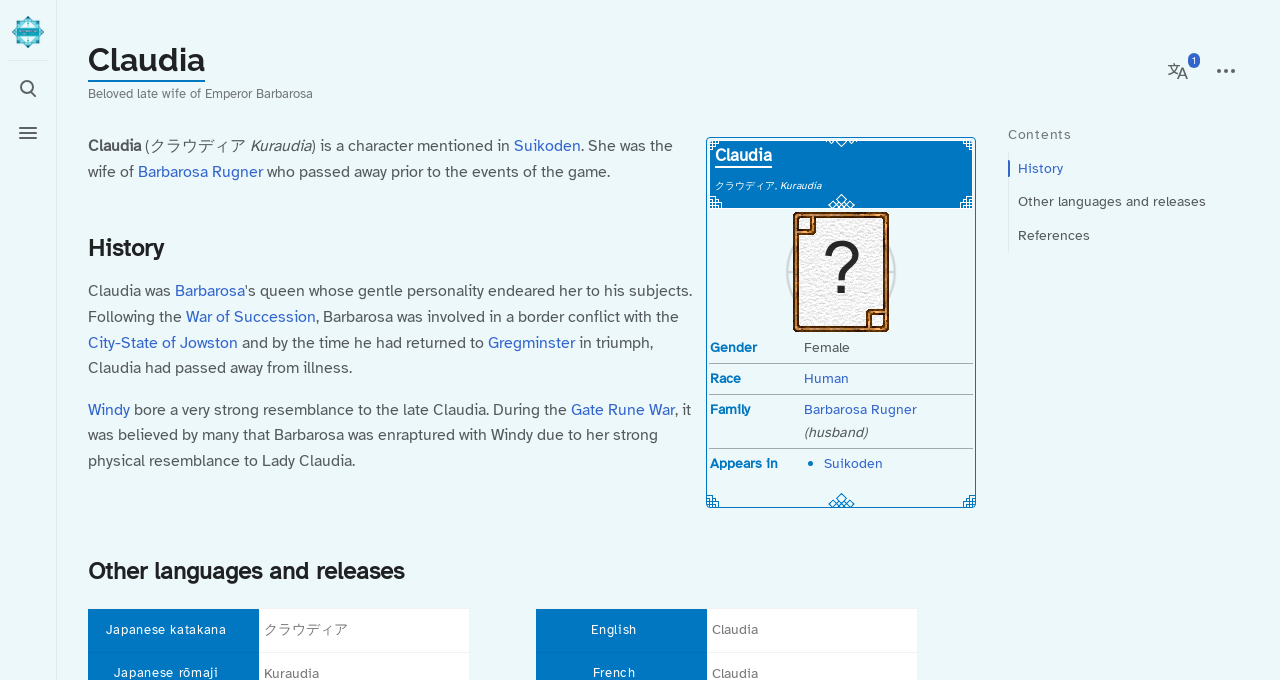What is the Japanese katakana name of Claudia?
Answer the question with a single word or phrase by looking at the picture.

クラウディア